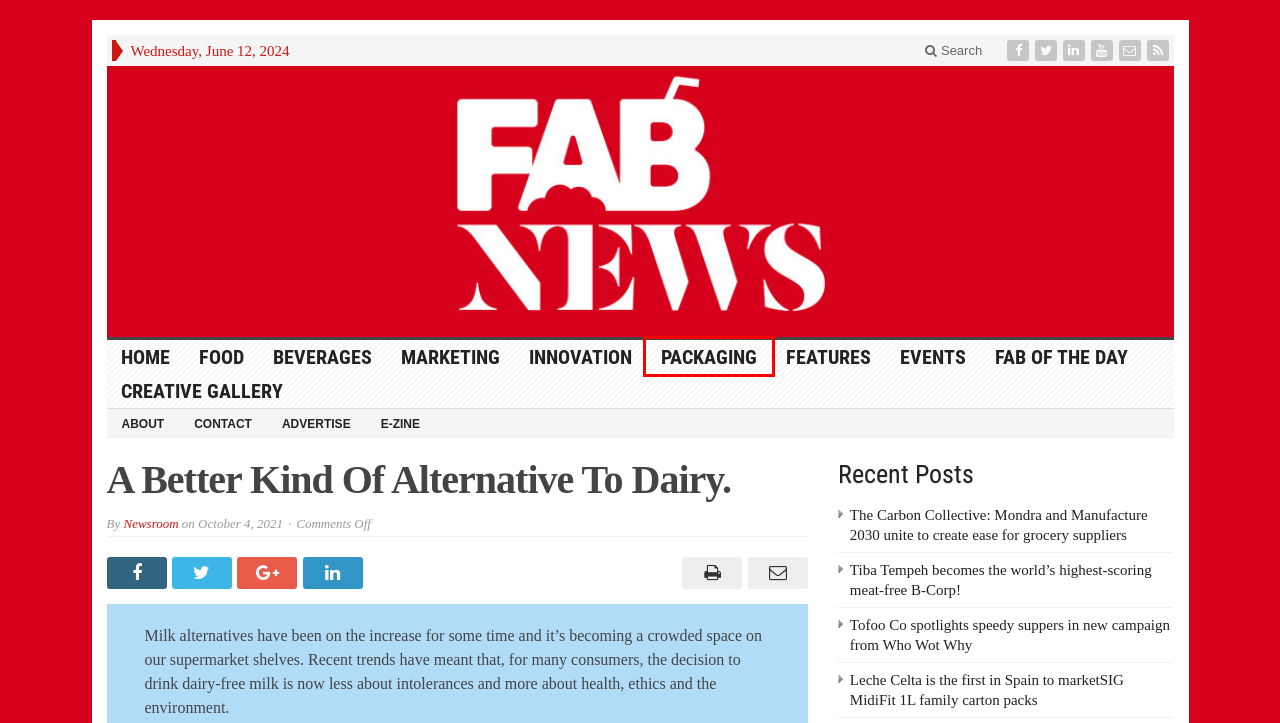You are given a screenshot of a webpage with a red rectangle bounding box. Choose the best webpage description that matches the new webpage after clicking the element in the bounding box. Here are the candidates:
A. Innovation – FAB News
B. Events – FAB News
C. About – FAB News
D. Packaging – FAB News
E. Tofoo Co spotlights speedy suppers in new campaign from Who Wot Why – FAB News
F. Features – FAB News
G. FAB of the Day – FAB News
H. Tiba Tempeh becomes the world’s highest-scoring meat-free B-Corp! – FAB News

D